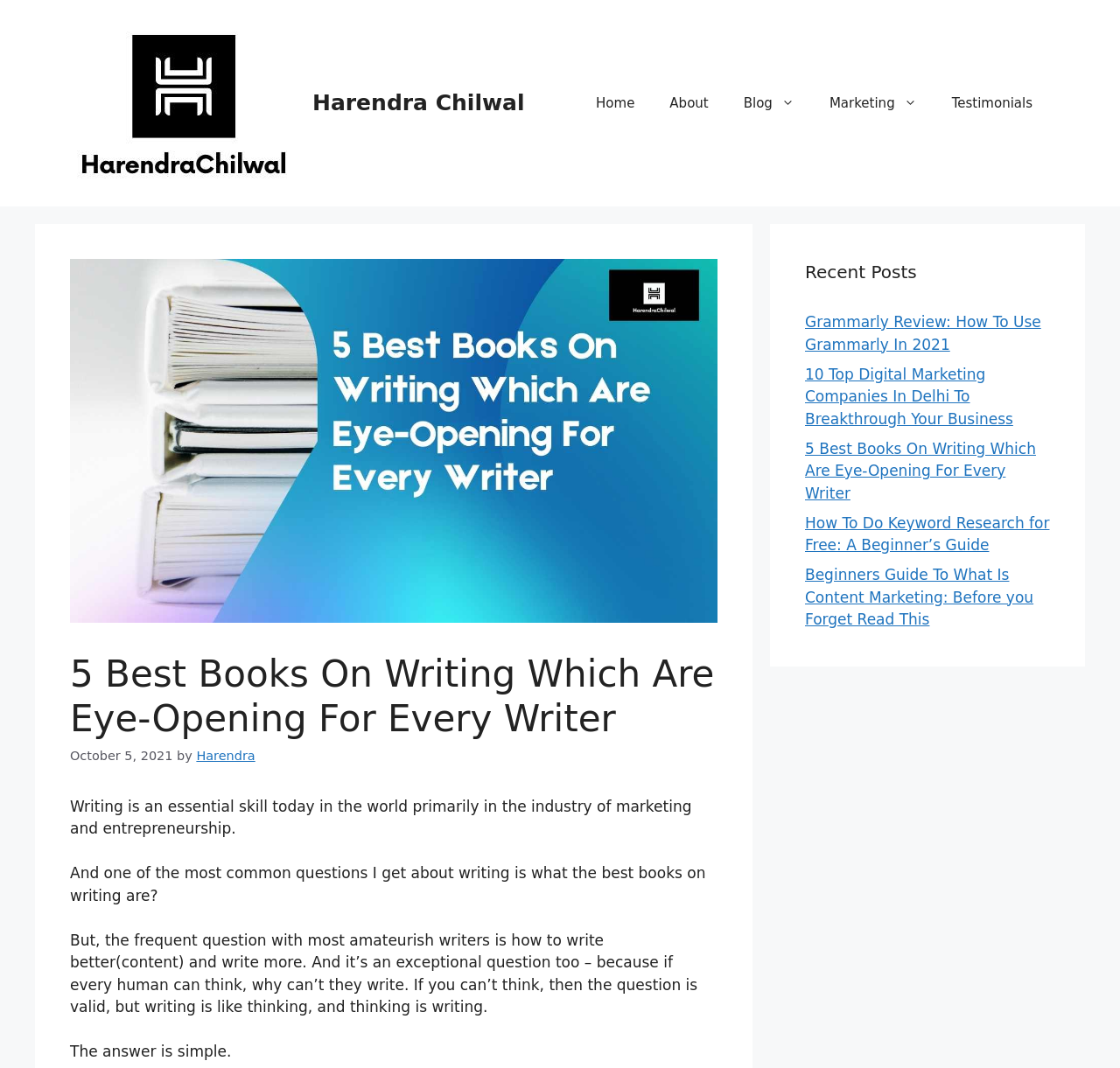What is the name of the author of this blog?
By examining the image, provide a one-word or phrase answer.

Harendra Chilwal